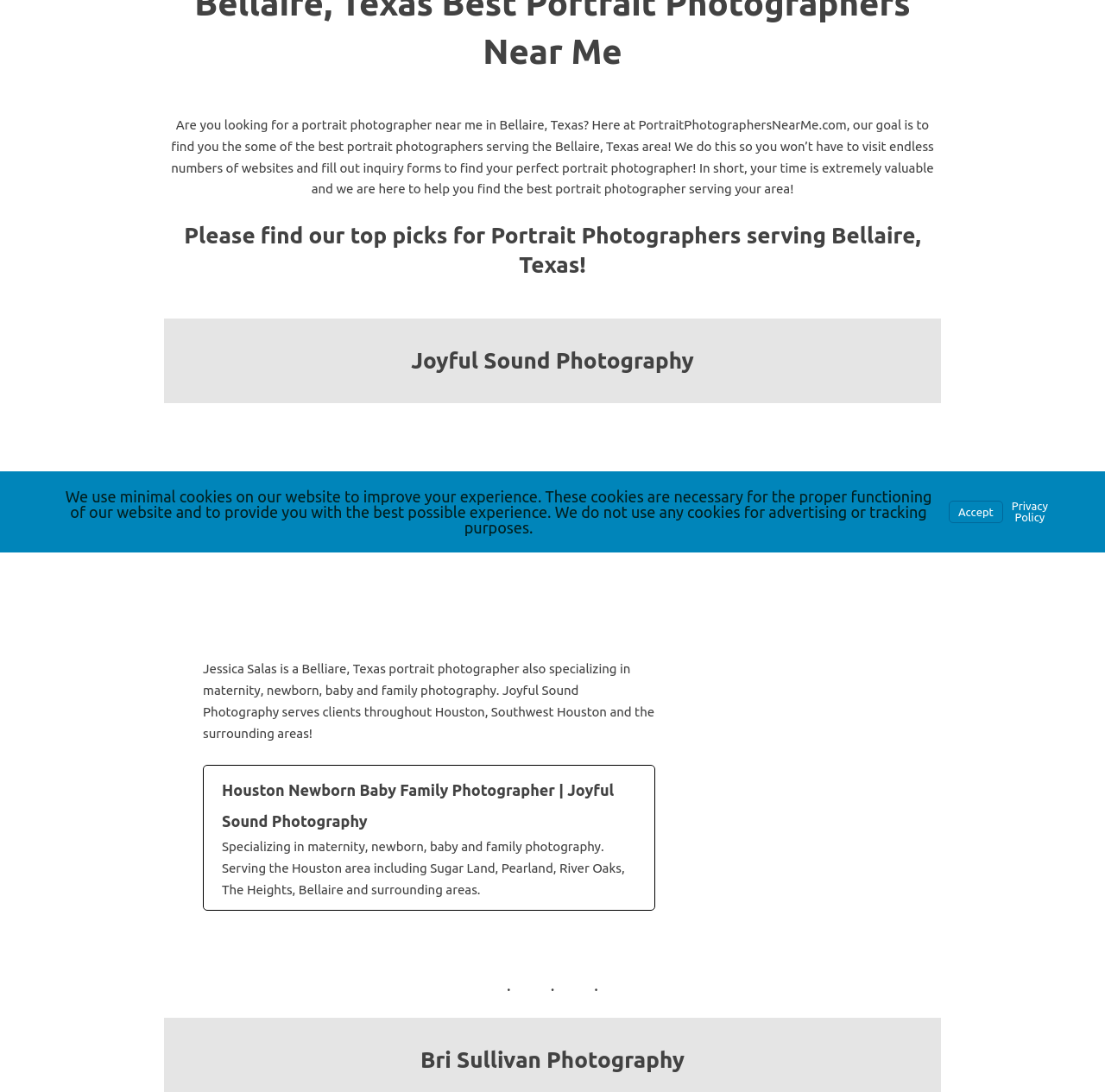Identify the bounding box coordinates for the UI element described by the following text: "portrait photographers". Provide the coordinates as four float numbers between 0 and 1, in the format [left, top, right, bottom].

[0.314, 0.127, 0.437, 0.141]